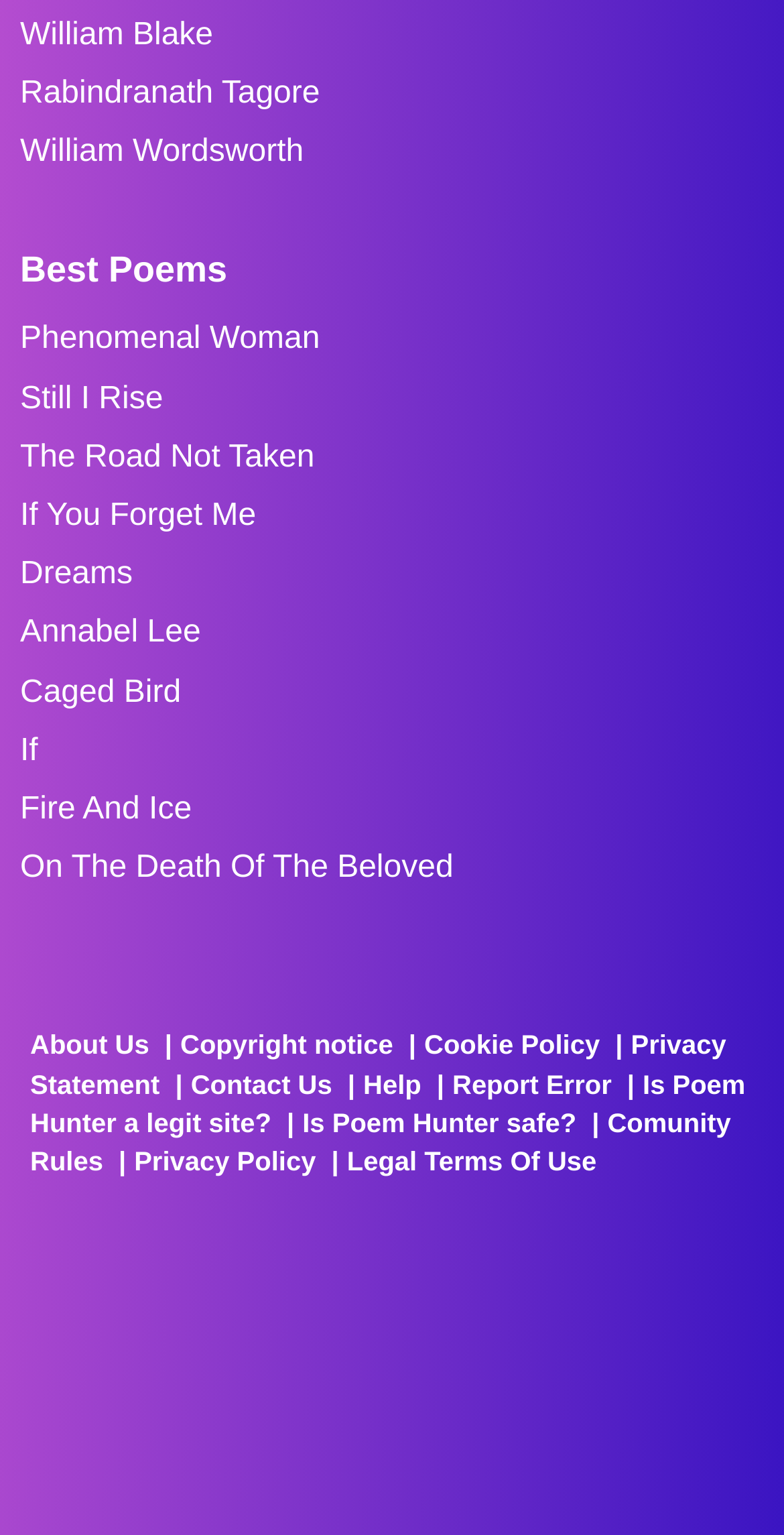What is the name of the poem listed below 'Still I Rise'?
Answer the question with a single word or phrase by looking at the picture.

The Road Not Taken